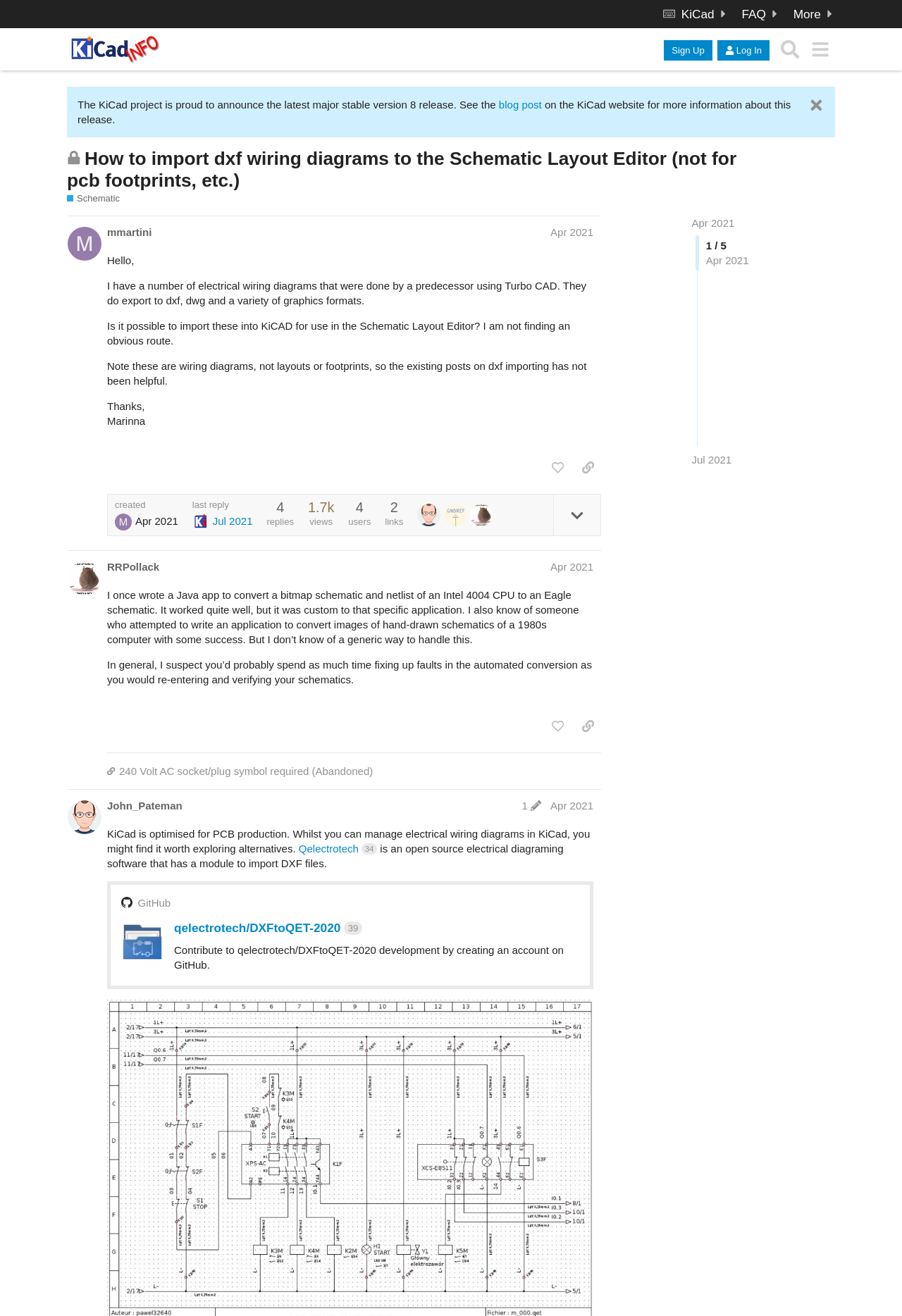Please provide a one-word or phrase answer to the question: 
What is the name of the user who edited their post?

John_Pateman